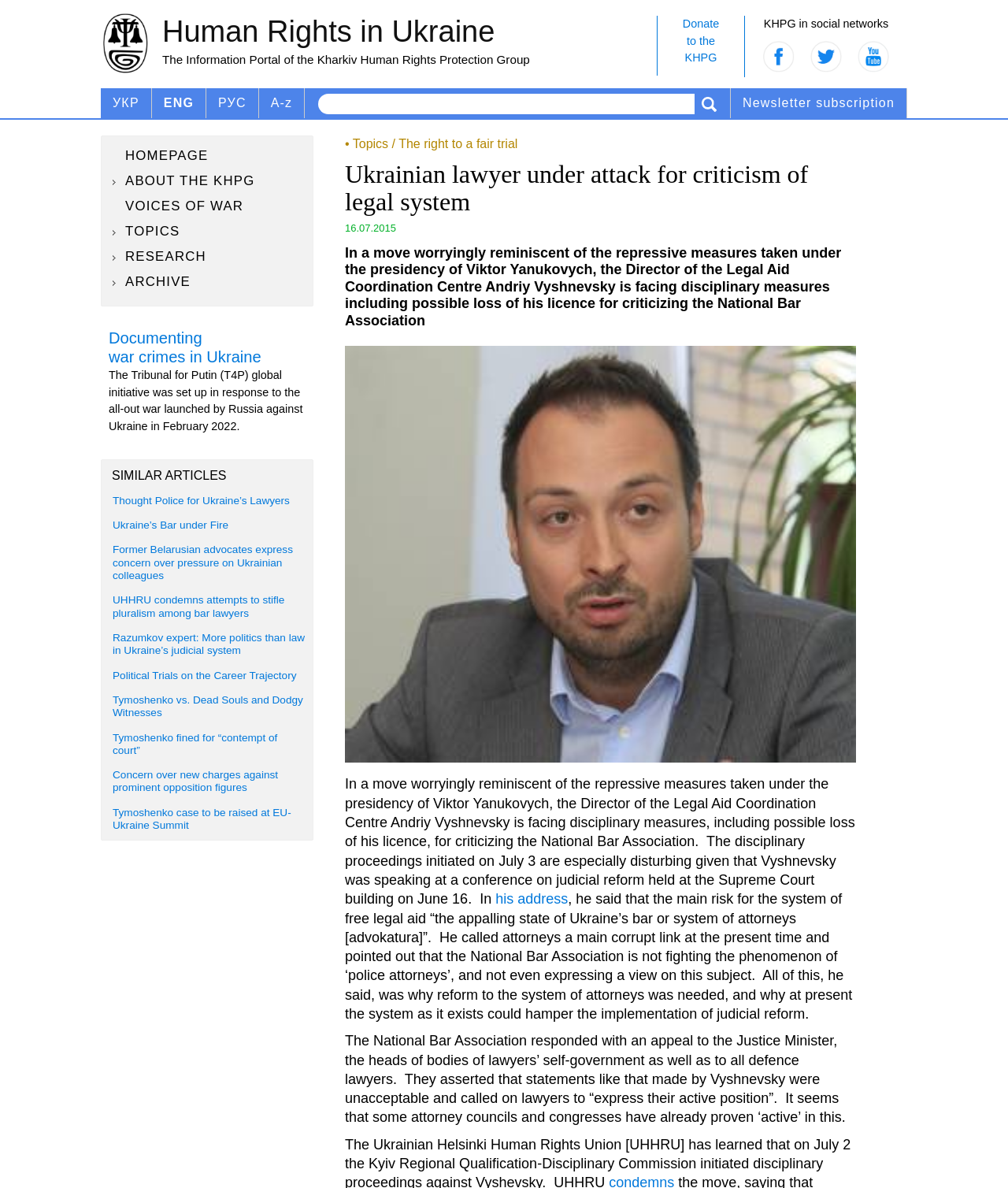What is the topic of the article?
Please provide a comprehensive answer to the question based on the webpage screenshot.

I found the answer by looking at the heading of the article, which says 'Ukrainian lawyer under attack for criticism of legal system'. This suggests that the article is about a Ukrainian lawyer who is facing disciplinary measures for criticizing the legal system.